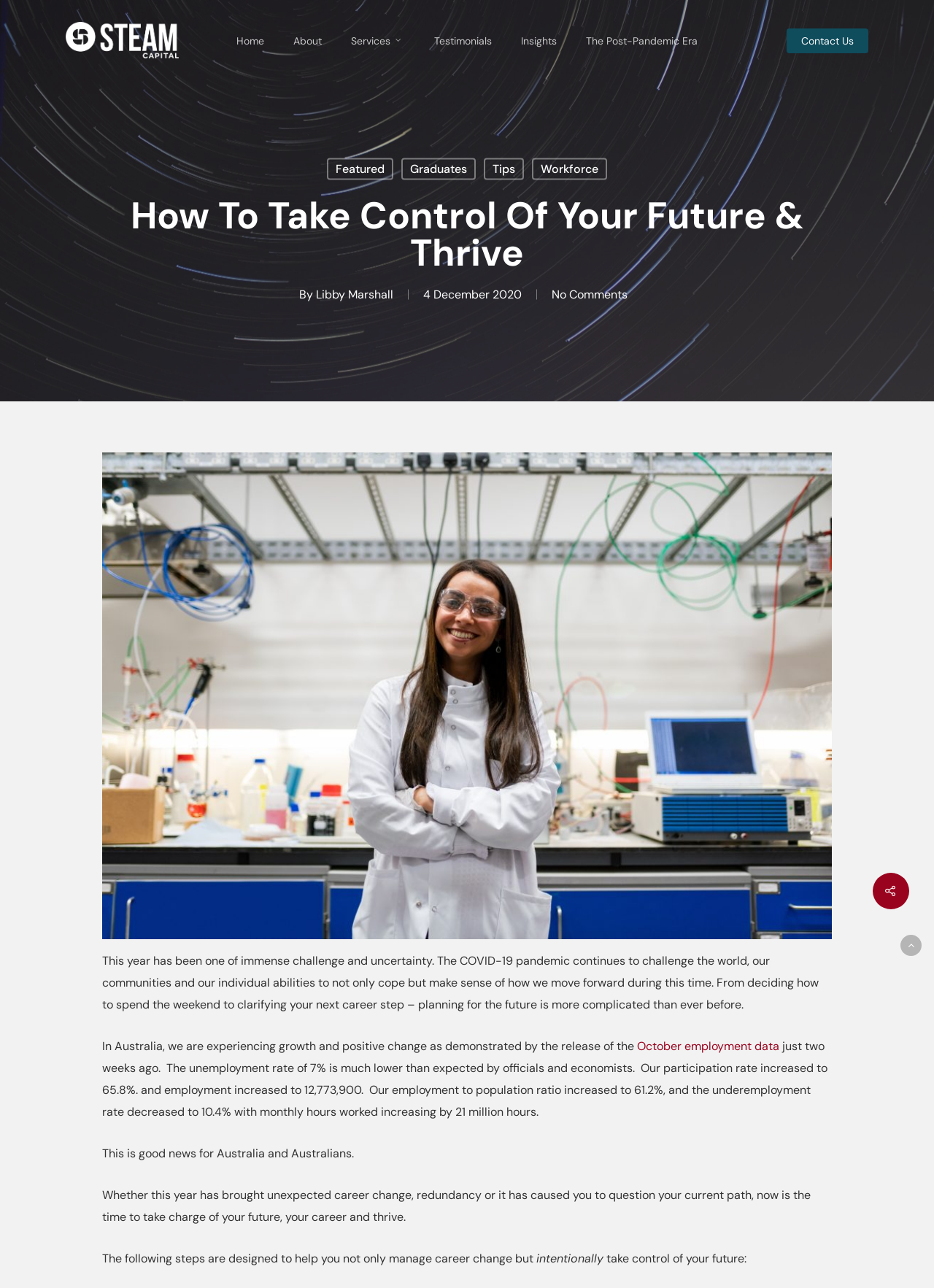How many images are in the Steam Capital logo?
Based on the image, give a one-word or short phrase answer.

3